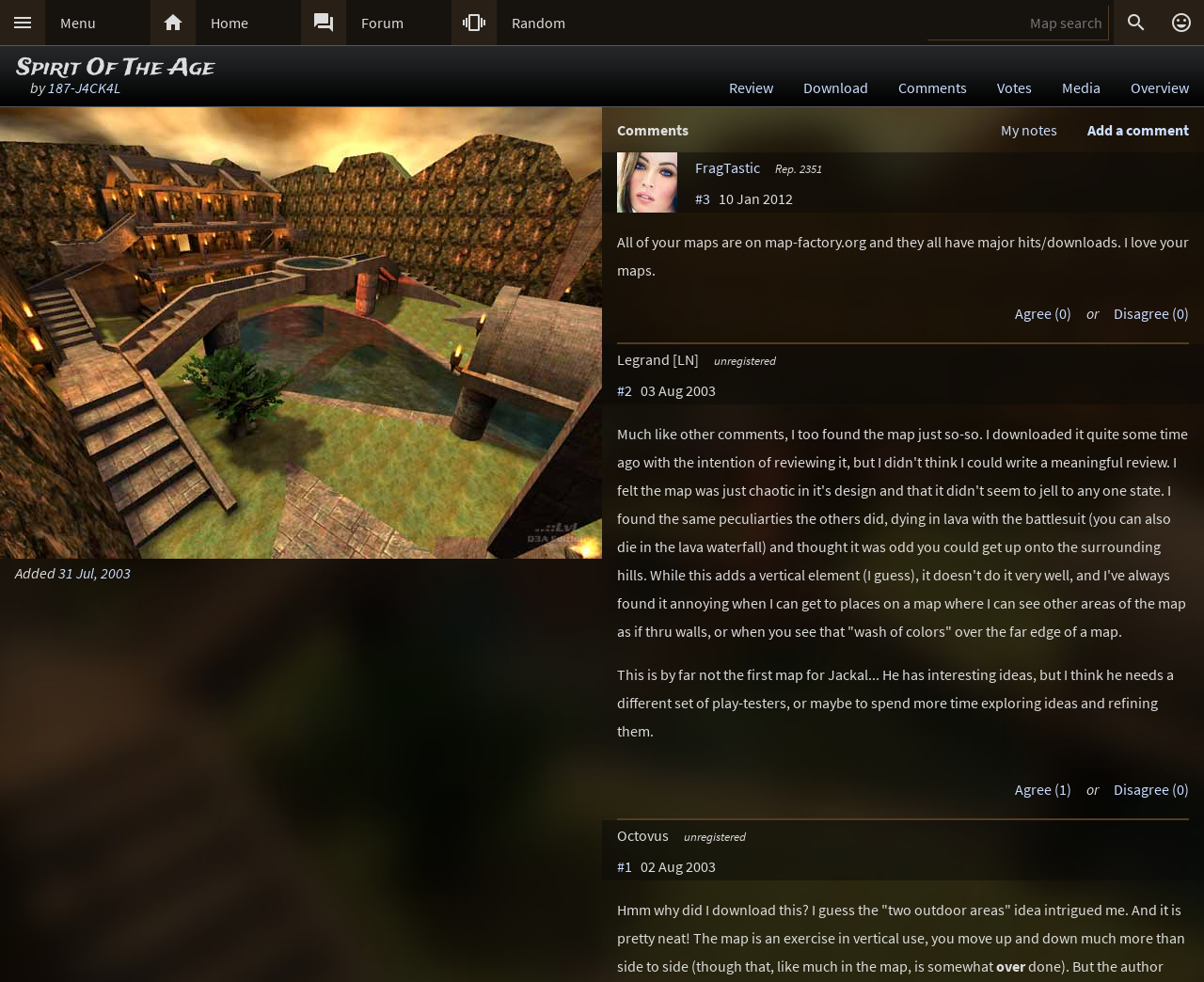Please determine the bounding box coordinates of the section I need to click to accomplish this instruction: "Add a comment".

[0.903, 0.123, 0.988, 0.142]